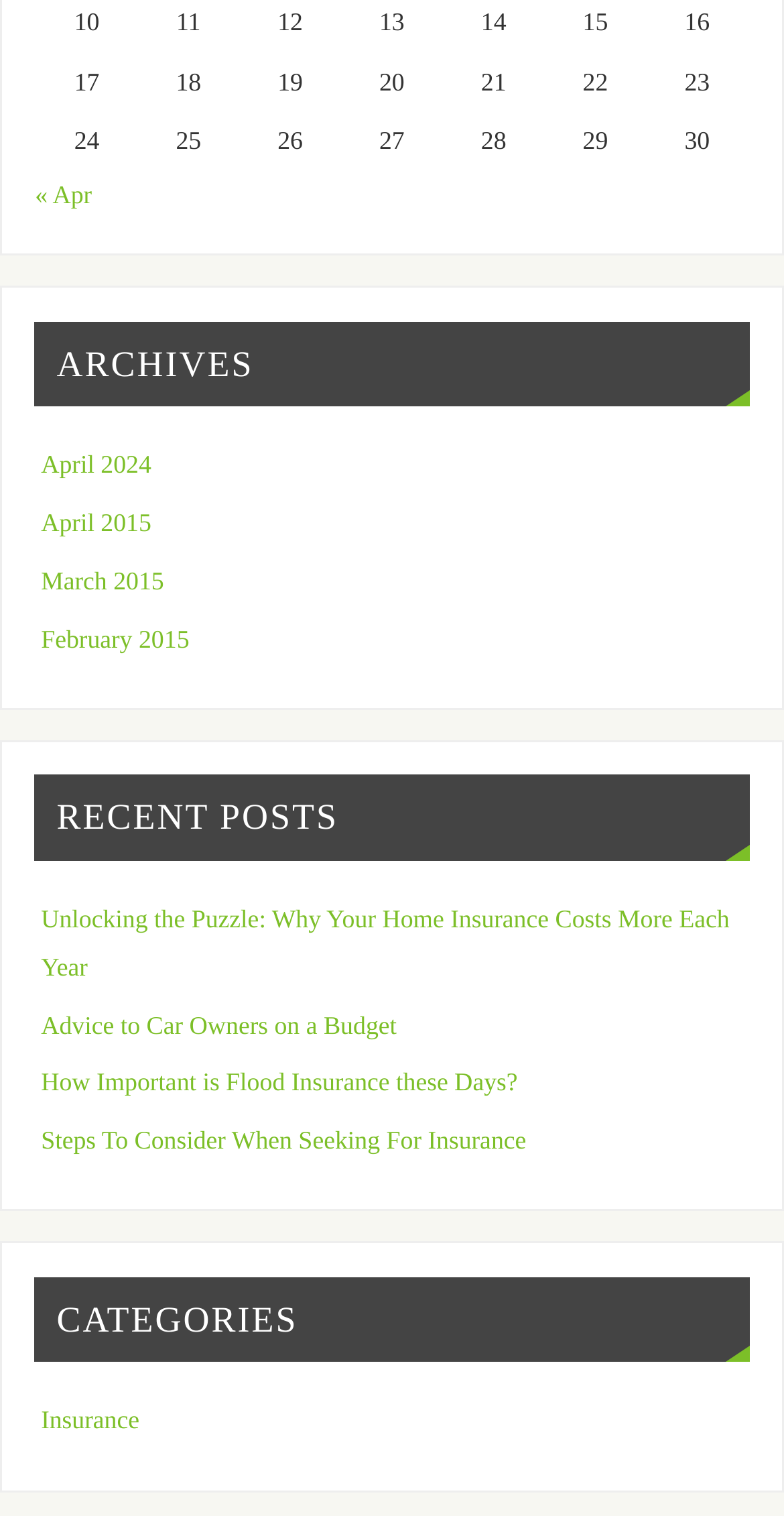Please find the bounding box coordinates of the element that needs to be clicked to perform the following instruction: "browse archives". The bounding box coordinates should be four float numbers between 0 and 1, represented as [left, top, right, bottom].

[0.045, 0.212, 0.955, 0.268]